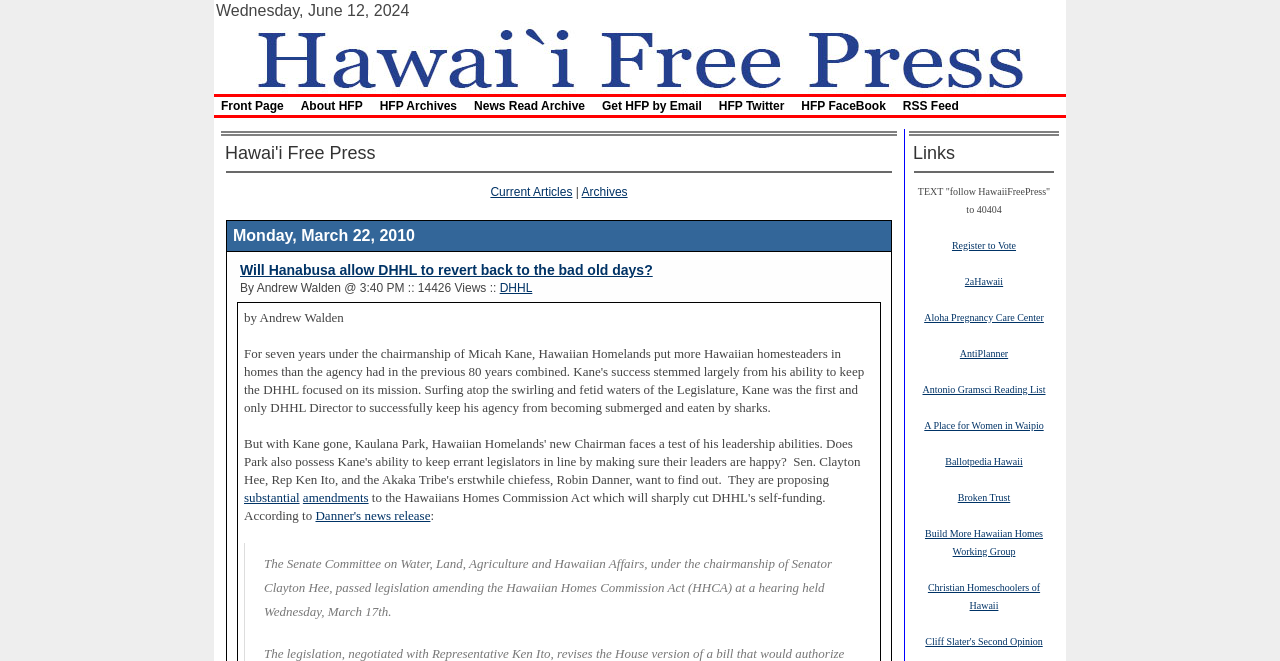Please identify the bounding box coordinates of the clickable element to fulfill the following instruction: "Check the 'Links' section". The coordinates should be four float numbers between 0 and 1, i.e., [left, top, right, bottom].

[0.71, 0.206, 0.827, 0.272]